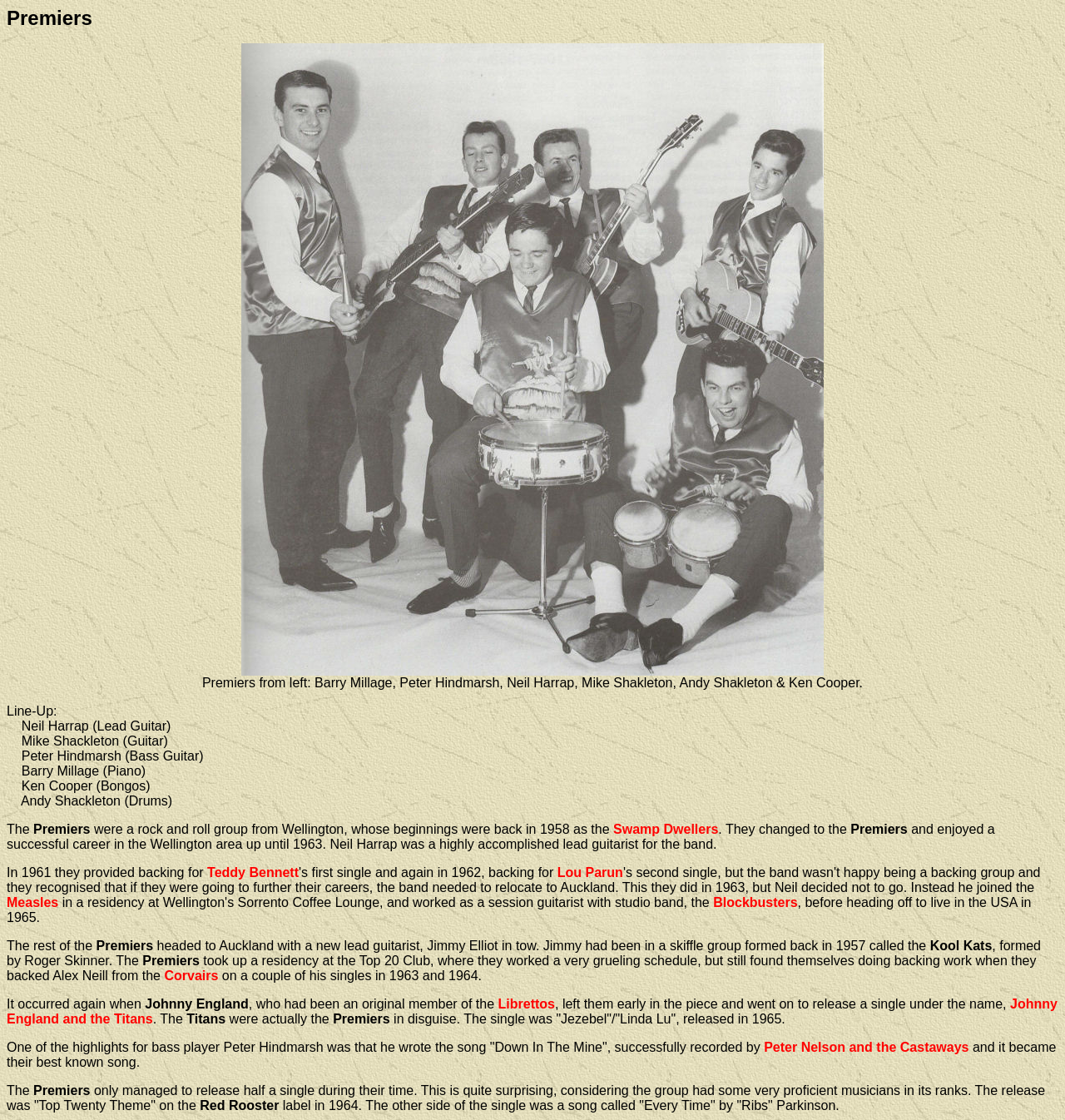Please determine the bounding box coordinates of the element to click in order to execute the following instruction: "Click on the link 'Swamp Dwellers'". The coordinates should be four float numbers between 0 and 1, specified as [left, top, right, bottom].

[0.576, 0.734, 0.674, 0.747]